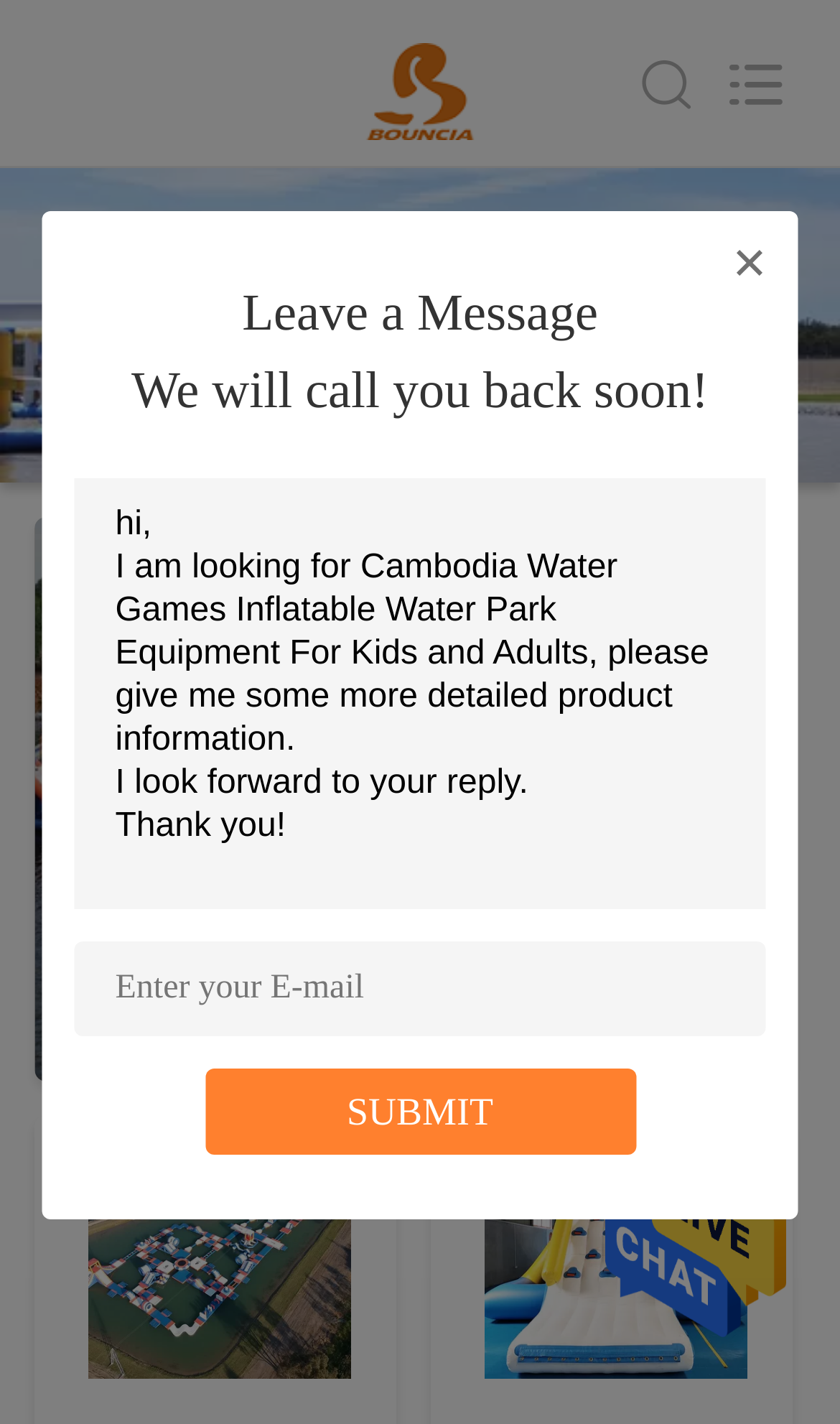Carefully observe the image and respond to the question with a detailed answer:
What type of products does the company offer?

I found the type of products by looking at the links and images on the webpage, which show different types of inflatable water park equipment, such as Cambodia Water Games Inflatable Water Park Equipment For Kids and Adults.